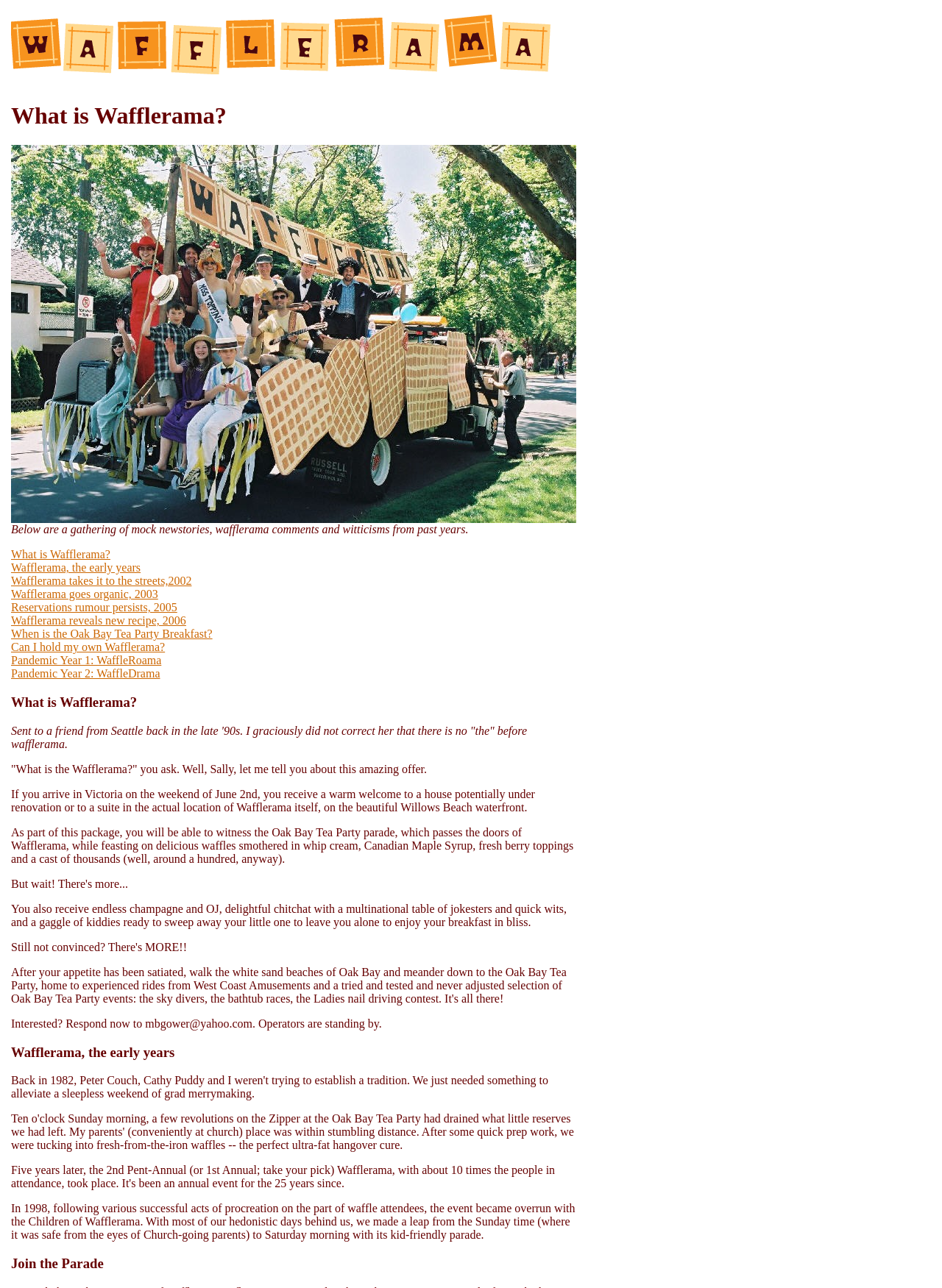Examine the image carefully and respond to the question with a detailed answer: 
How do I respond to attend Wafflerama?

Based on the webpage content, I can see that if someone is interested in attending Wafflerama, they need to respond to mbgower@yahoo.com. This information is mentioned at the end of the webpage.